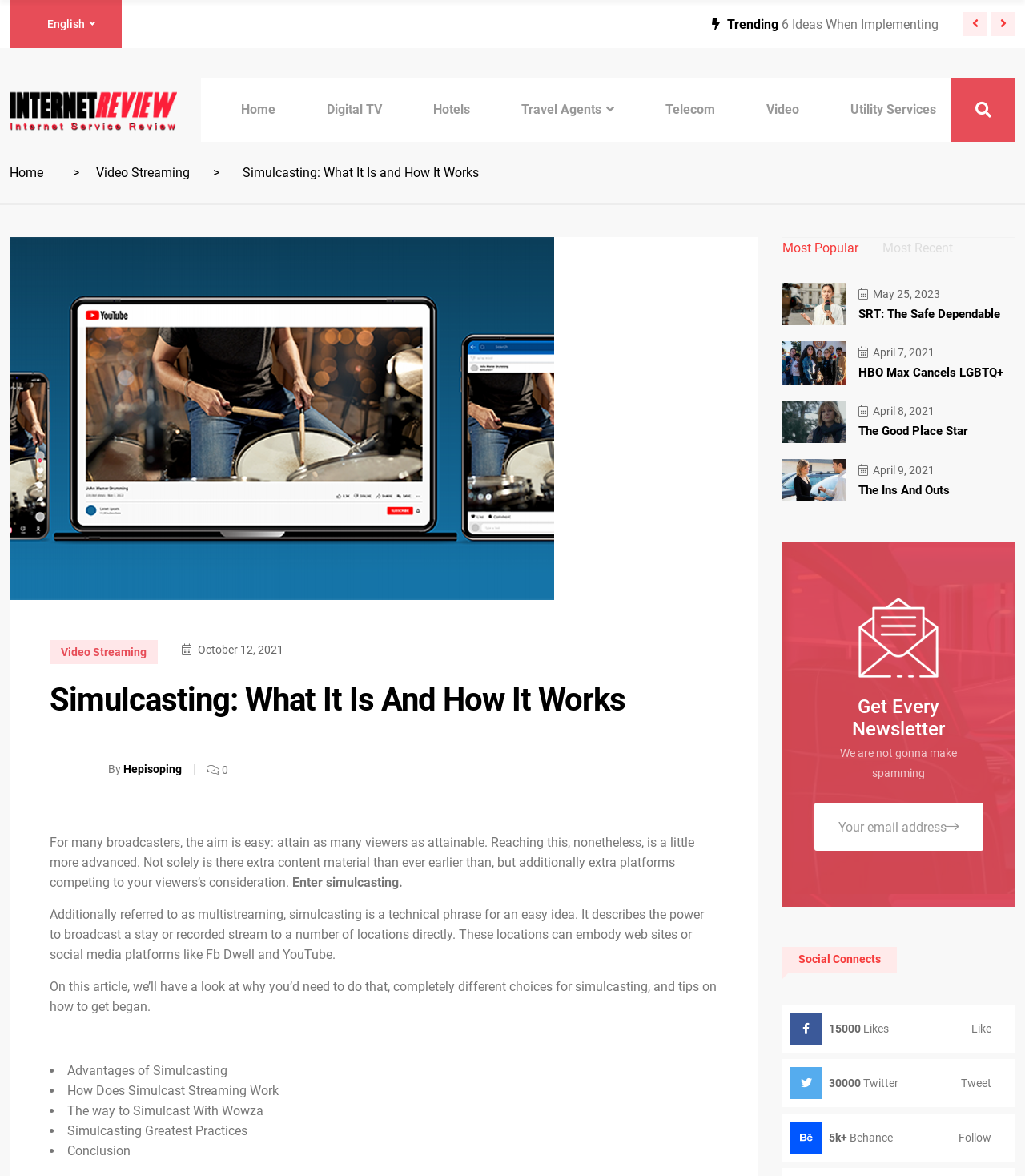Find the bounding box coordinates of the area to click in order to follow the instruction: "Click on the 'Simulcasting: What It Is and How It Works' heading".

[0.048, 0.578, 0.7, 0.612]